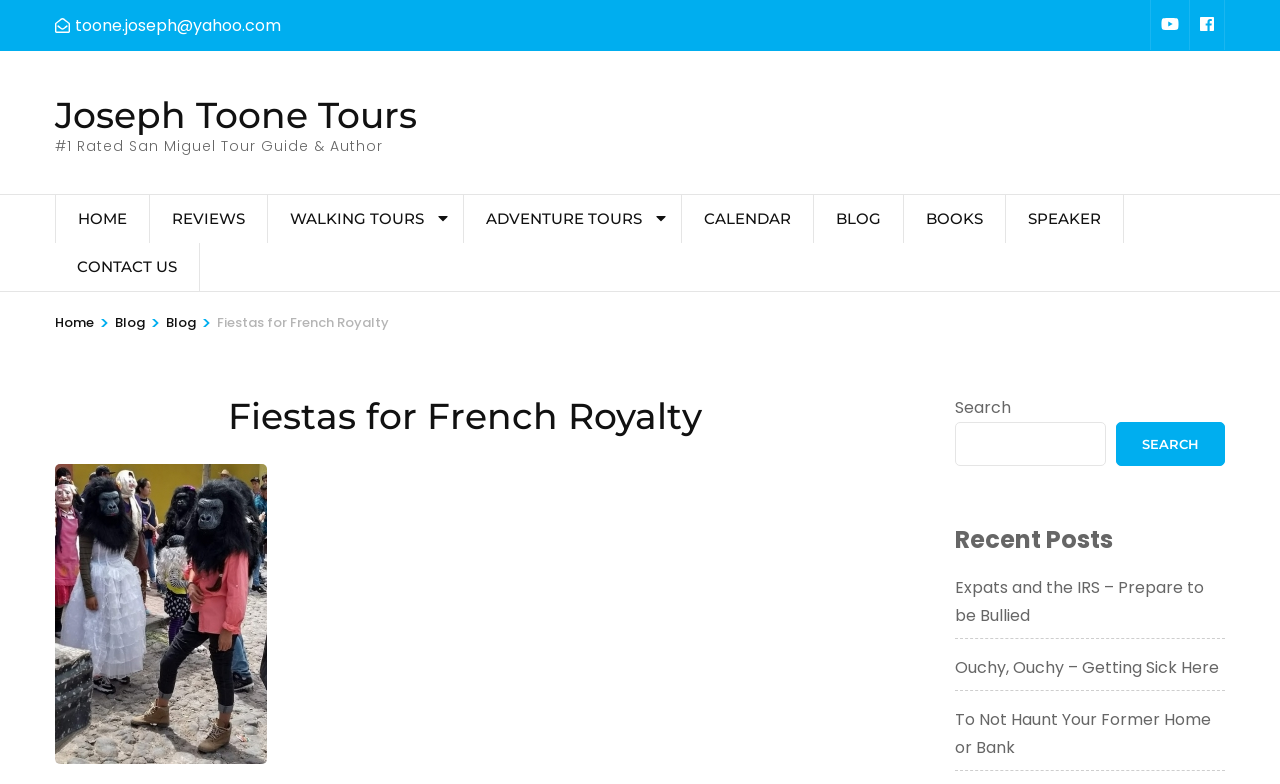Identify the bounding box coordinates of the part that should be clicked to carry out this instruction: "go to the home page".

[0.044, 0.249, 0.116, 0.31]